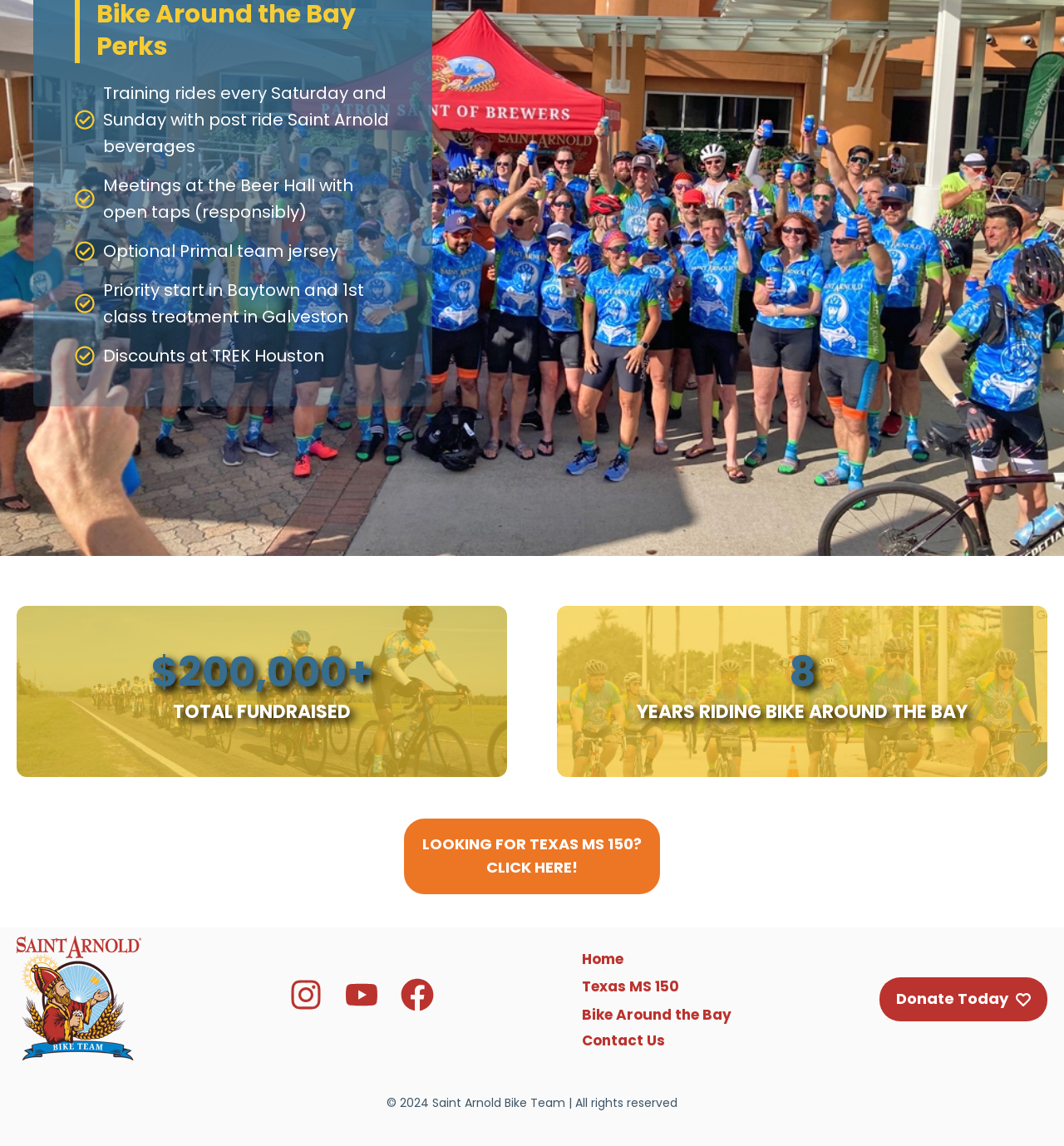Calculate the bounding box coordinates of the UI element given the description: "Donate Today".

[0.827, 0.885, 0.984, 0.923]